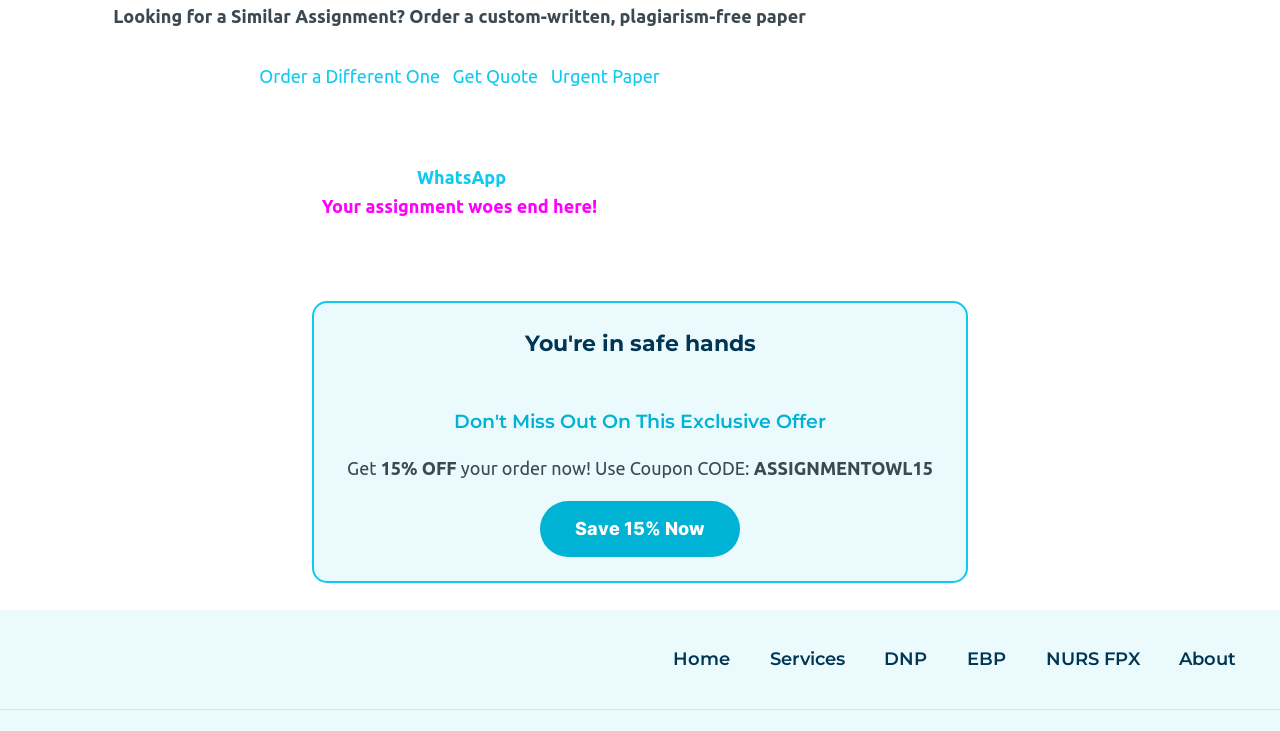Refer to the screenshot and answer the following question in detail:
What is the exclusive offer mentioned on the webpage?

The webpage has a heading 'Don't Miss Out On This Exclusive Offer' and below it, there is a text 'Get 15% OFF your order now! Use Coupon CODE: ASSIGNMENTOWL15'. This indicates that the exclusive offer is a 15% discount on the order.